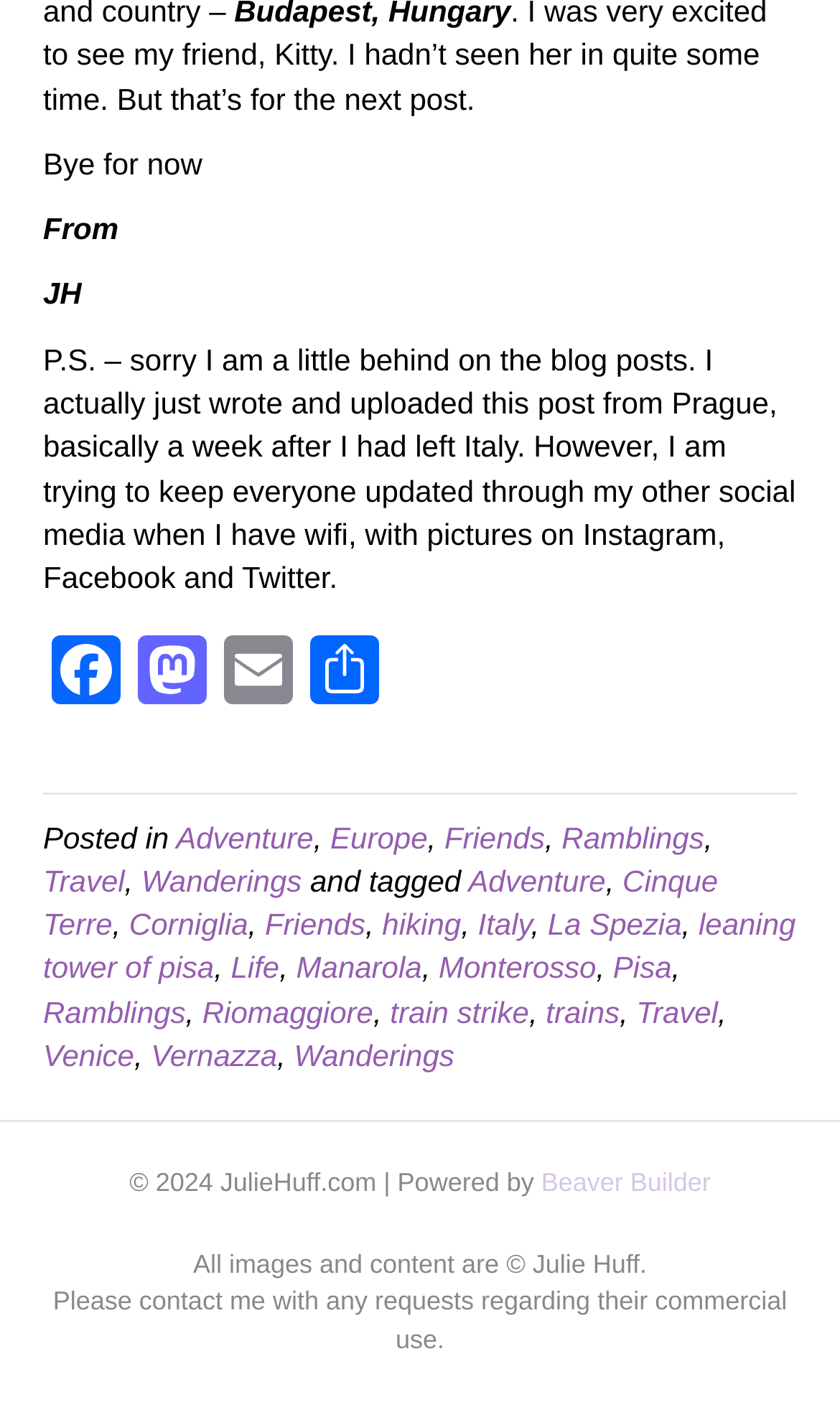Please provide a one-word or short phrase answer to the question:
What is the copyright notice?

2024 JulieHuff.com